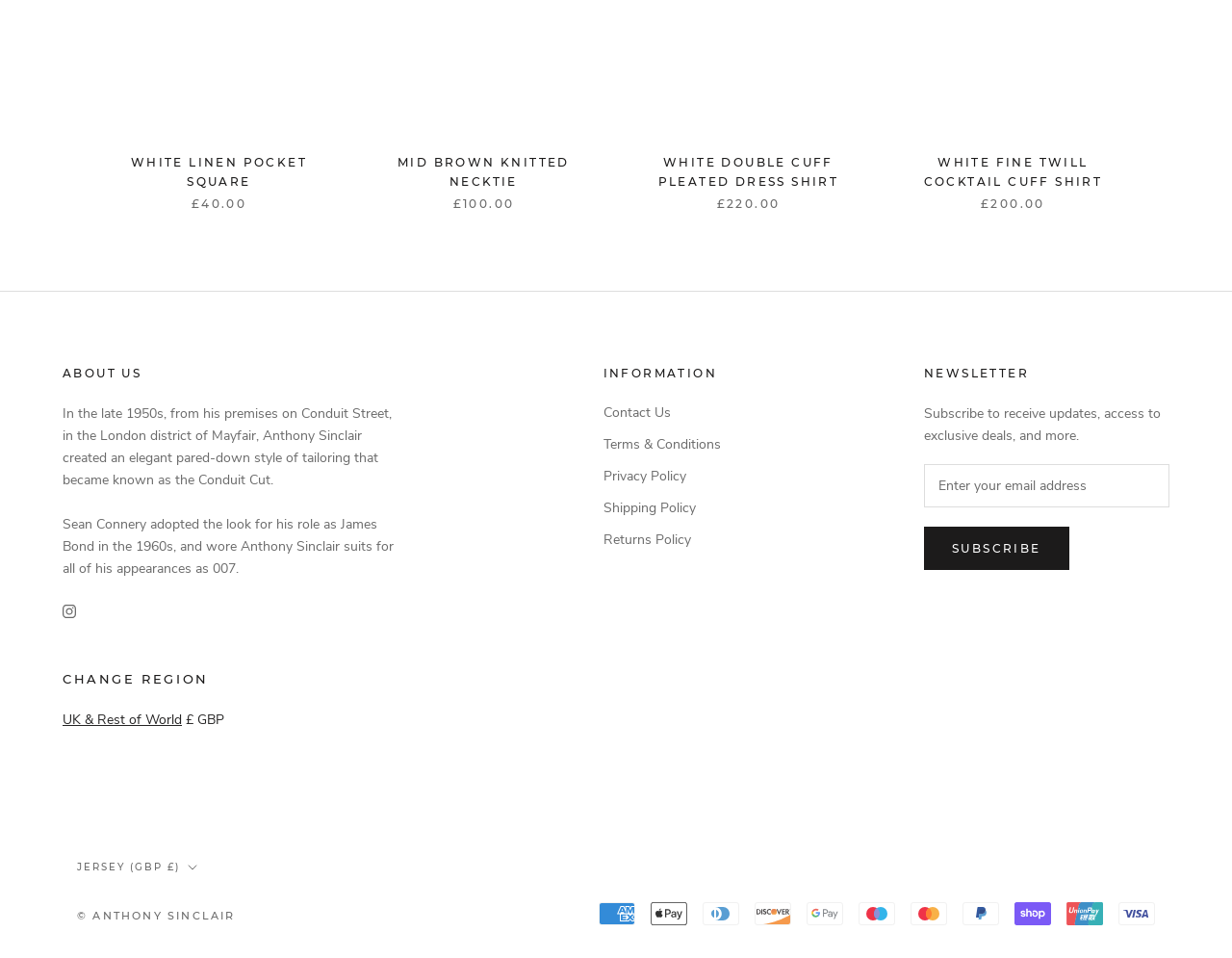Please identify the bounding box coordinates of the element I should click to complete this instruction: 'Click the 'Instagram' link'. The coordinates should be given as four float numbers between 0 and 1, like this: [left, top, right, bottom].

[0.051, 0.625, 0.062, 0.648]